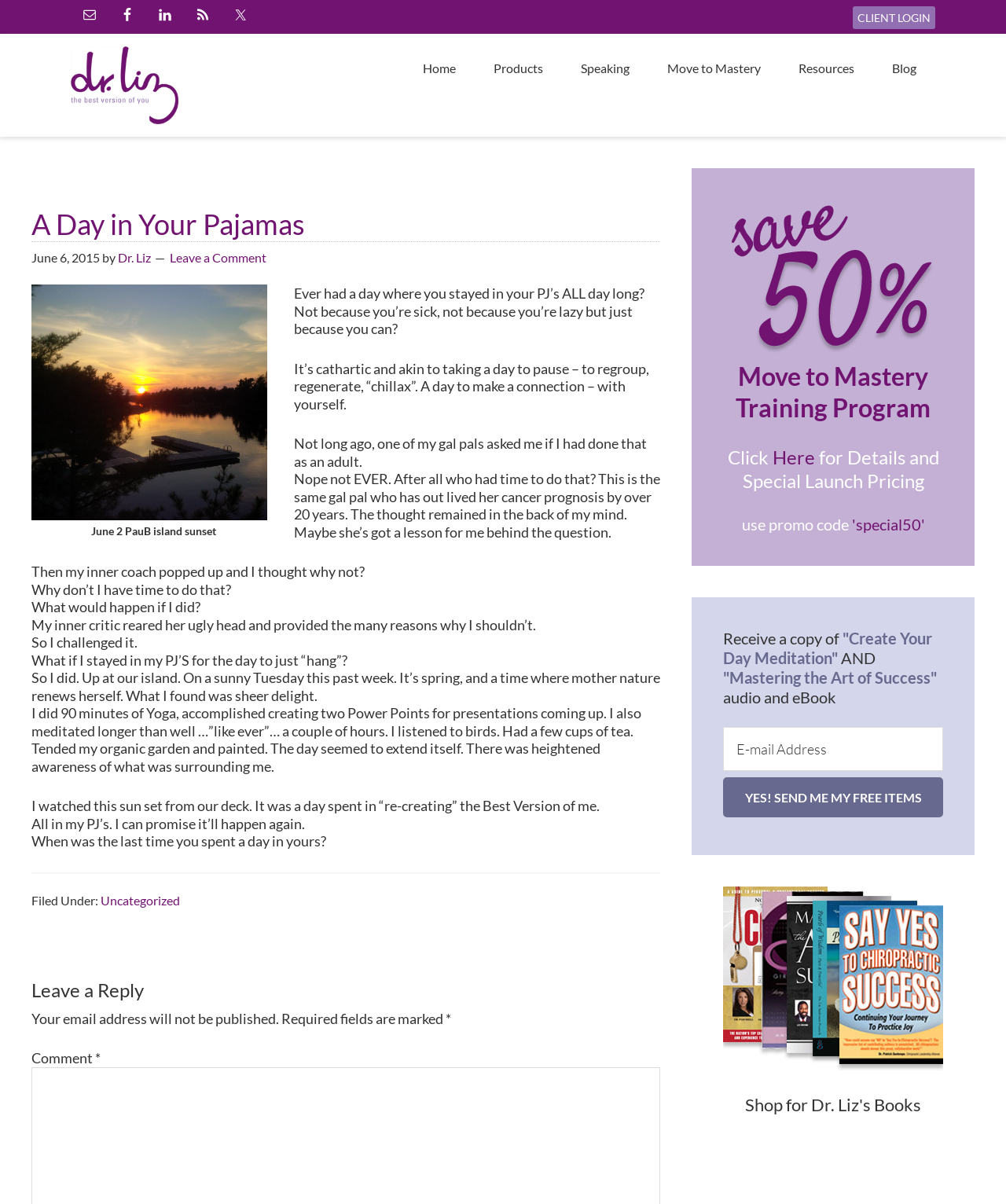Provide your answer to the question using just one word or phrase: How many social media links are there?

5